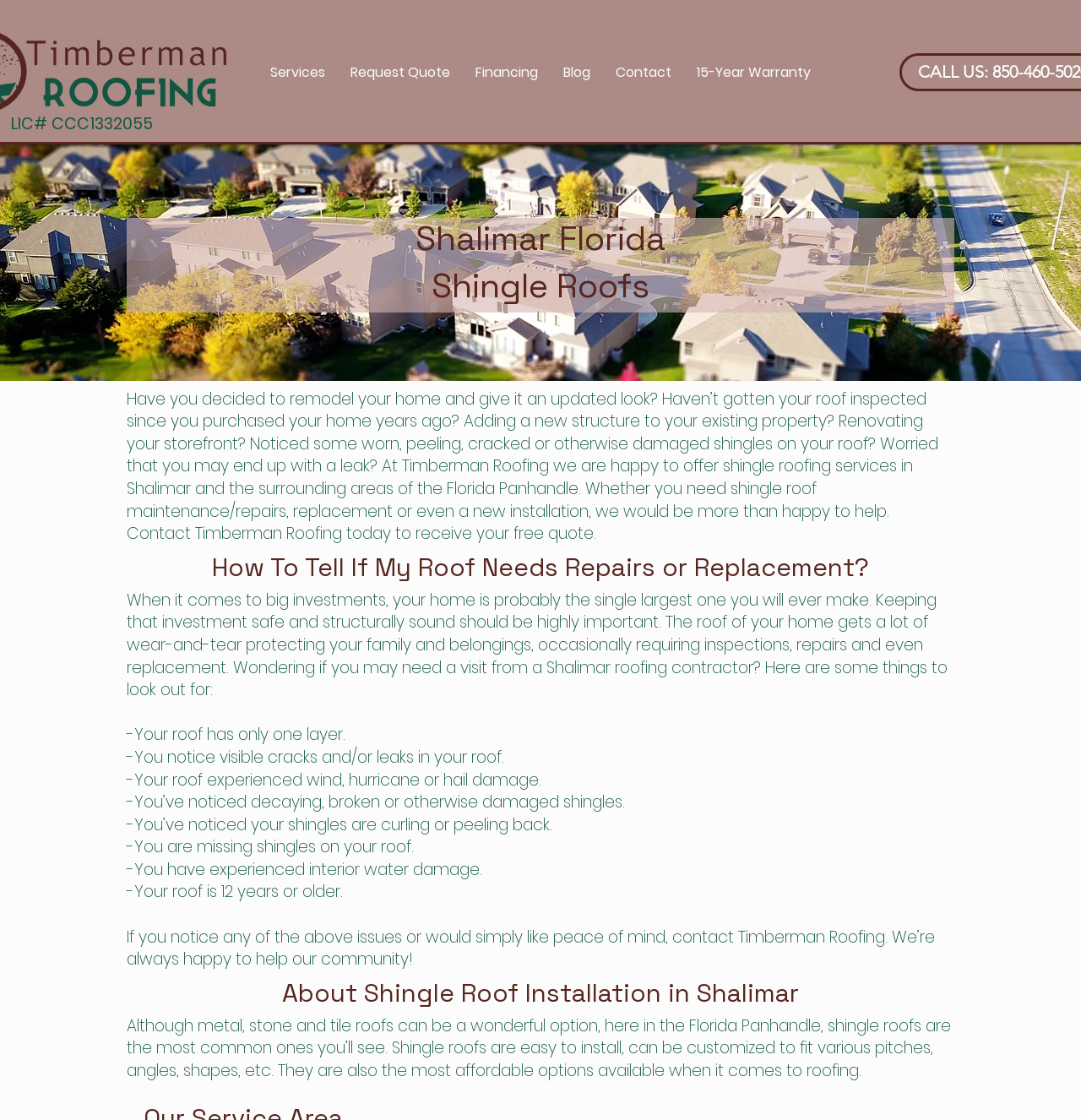Create a detailed description of the webpage's content and layout.

The webpage is about Timberman Roofing, a company that provides shingle roof services in Shalimar, Florida. At the top of the page, there is a navigation menu with links to various sections of the website, including "Services", "Request Quote", "Financing", "Blog", "Contact", and "15-Year Warranty". Below the navigation menu, there is a license number "LIC# CCC1332055" displayed prominently.

The main content of the page is divided into several sections. The first section has a heading "Shalimar Florida Shingle Roofs" and a paragraph of text that introduces the company and its services. The text explains that the company offers shingle roofing services, including maintenance, repairs, replacement, and new installation, and invites readers to contact them for a free quote.

The next section has a heading "How To Tell If My Roof Needs Repairs or Replacement?" and provides a list of signs that indicate a roof may need repairs or replacement, such as having only one layer, visible cracks and leaks, wind or hail damage, decaying or damaged shingles, curling or peeling shingles, missing shingles, interior water damage, and being 12 years or older.

The third section has a heading "About Shingle Roof Installation in Shalimar" and provides information about shingle roofs, including their ease of installation, customization options, and affordability.